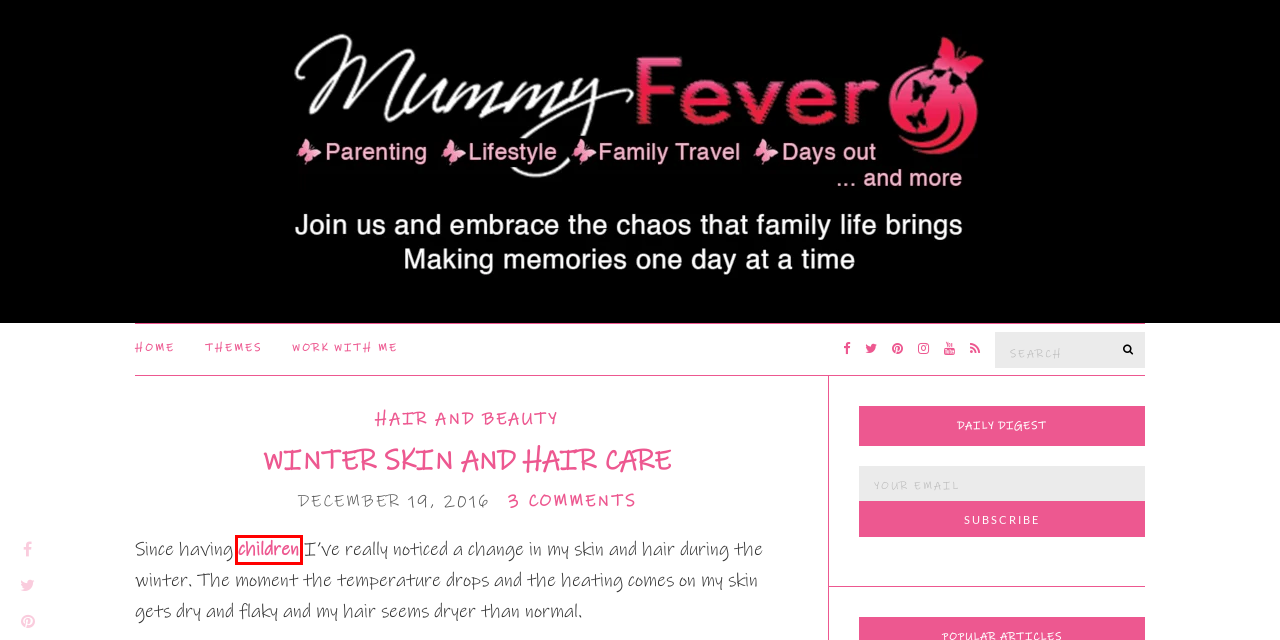You have received a screenshot of a webpage with a red bounding box indicating a UI element. Please determine the most fitting webpage description that matches the new webpage after clicking on the indicated element. The choices are:
A. Sales crazy: getting your house on the market - Mummy Fever
B. Get Real Instagram Followers | Combin Growth
C. 75+ Casinos not on Gamstop | Non GamStop Casino Sites
D. The things I love about you - Mummy Fever
E. Mummy Fever -
F. Ki
G. Dad Rock Goes From Retro to Relevant on Father's Day - Mummy Fever
H. Work With Me - Mummy Fever

D